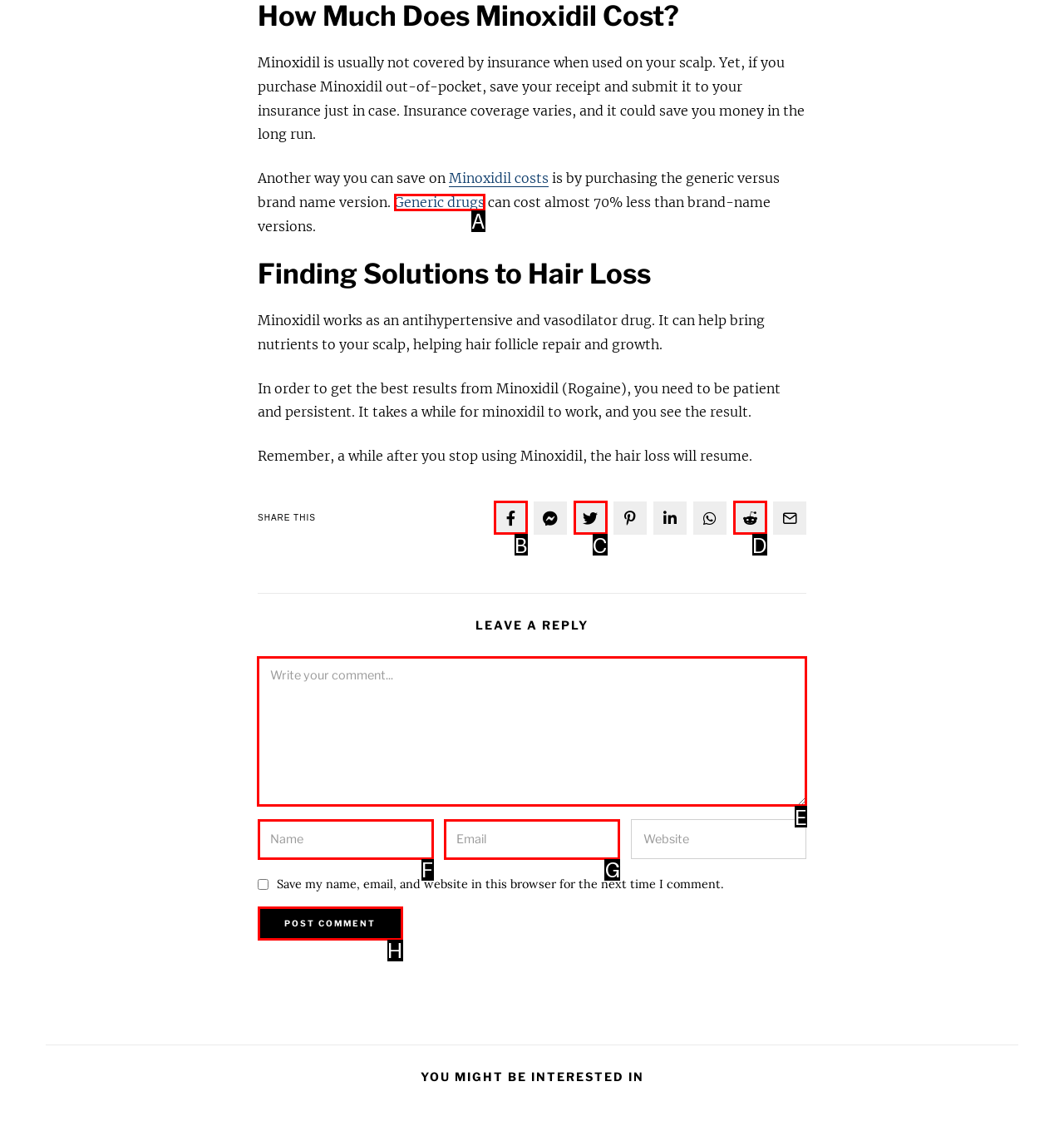From the given options, tell me which letter should be clicked to complete this task: Write a comment in the textbox
Answer with the letter only.

E